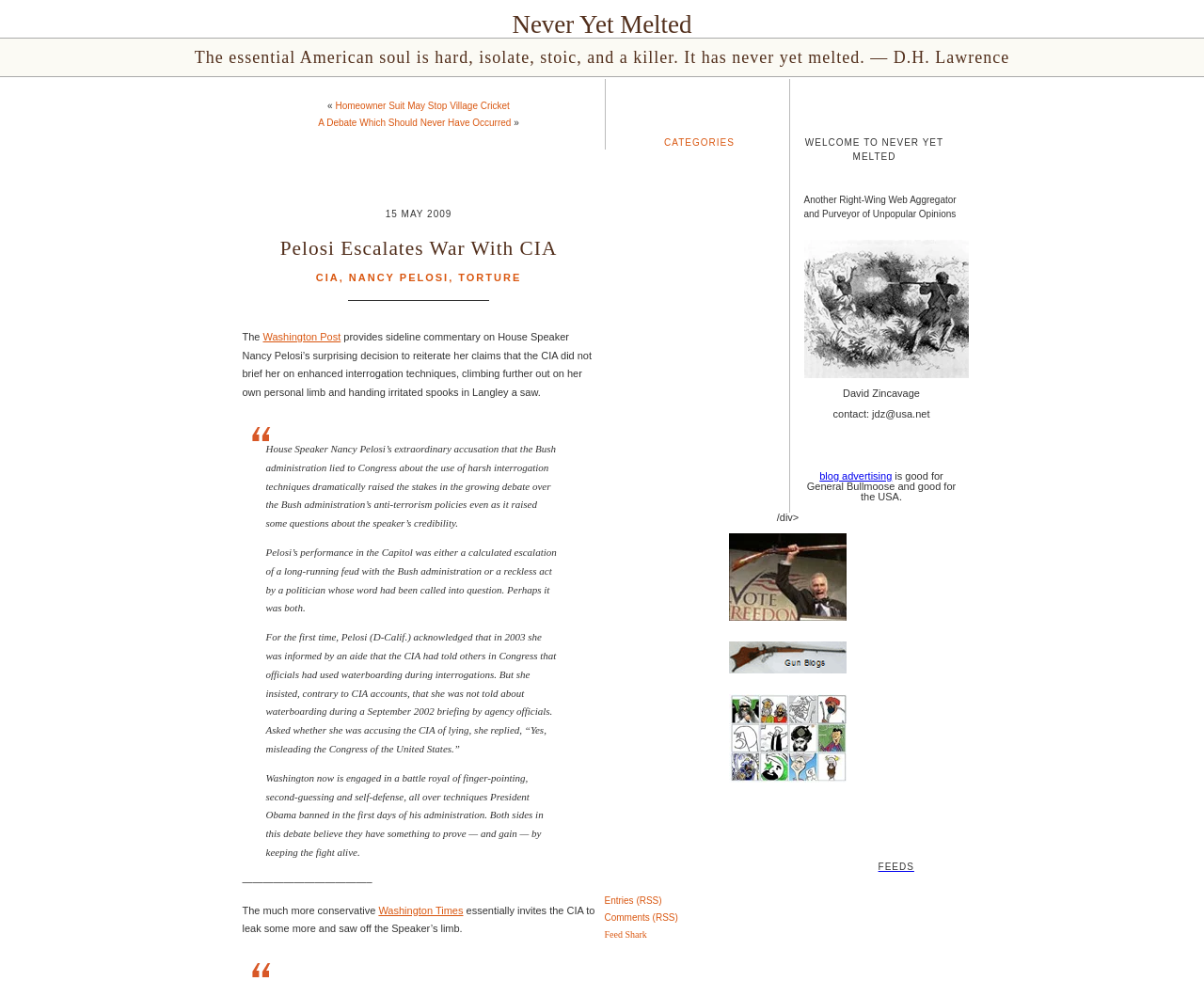Give the bounding box coordinates for the element described as: "Categories".

[0.552, 0.14, 0.61, 0.151]